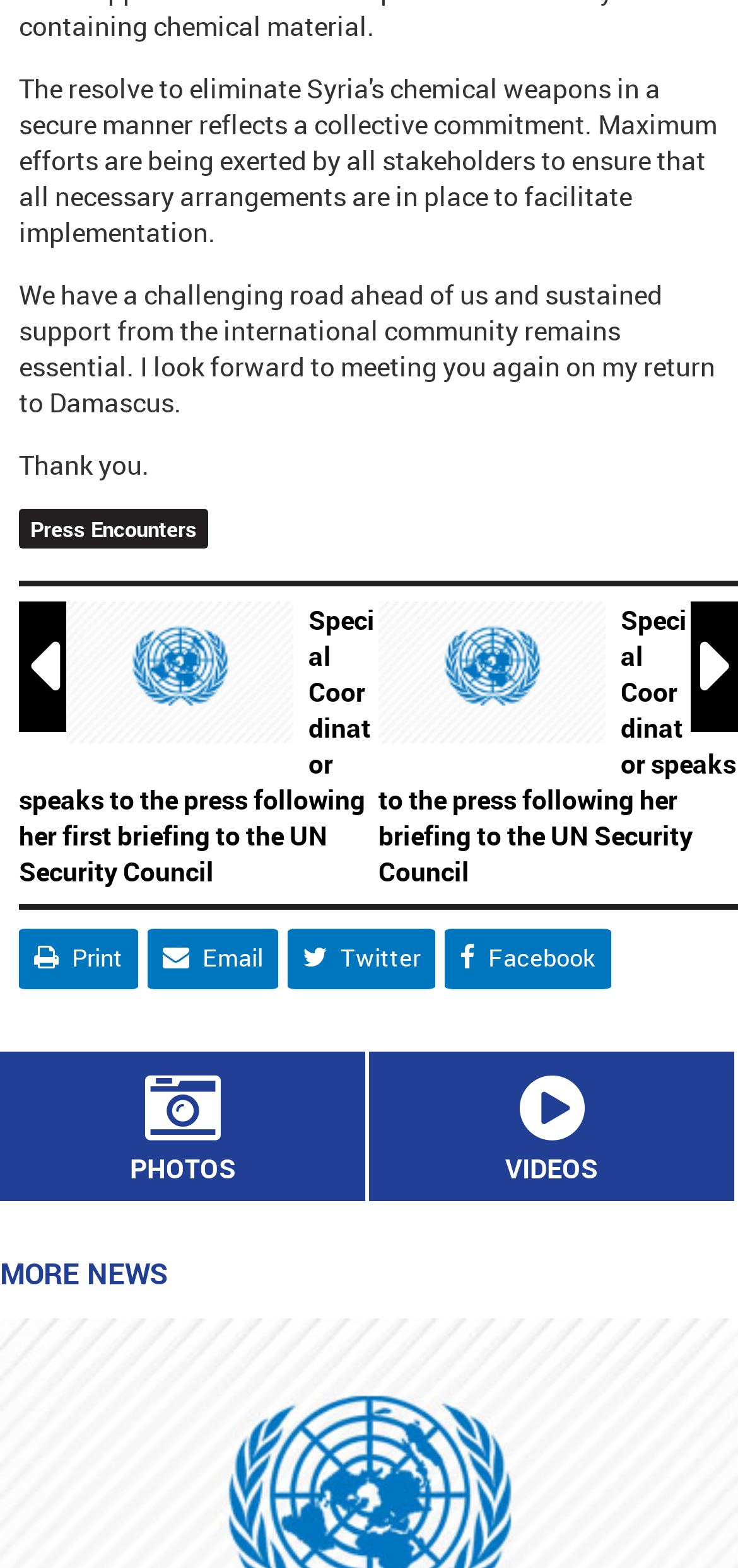Extract the bounding box coordinates for the UI element described as: "parent_node: ".

[0.513, 0.384, 0.841, 0.479]